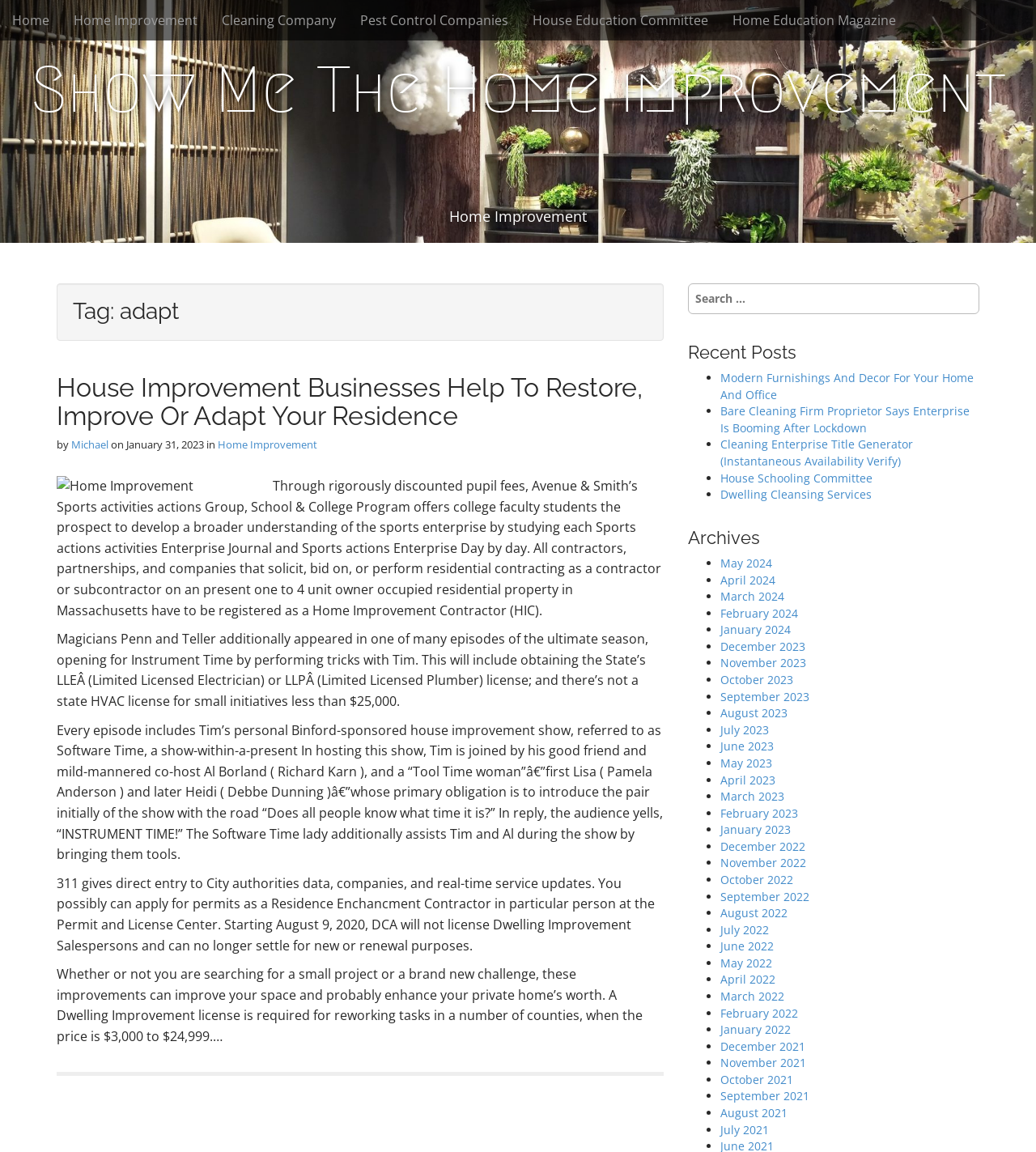How many recent posts are listed on the webpage?
Refer to the screenshot and answer in one word or phrase.

5